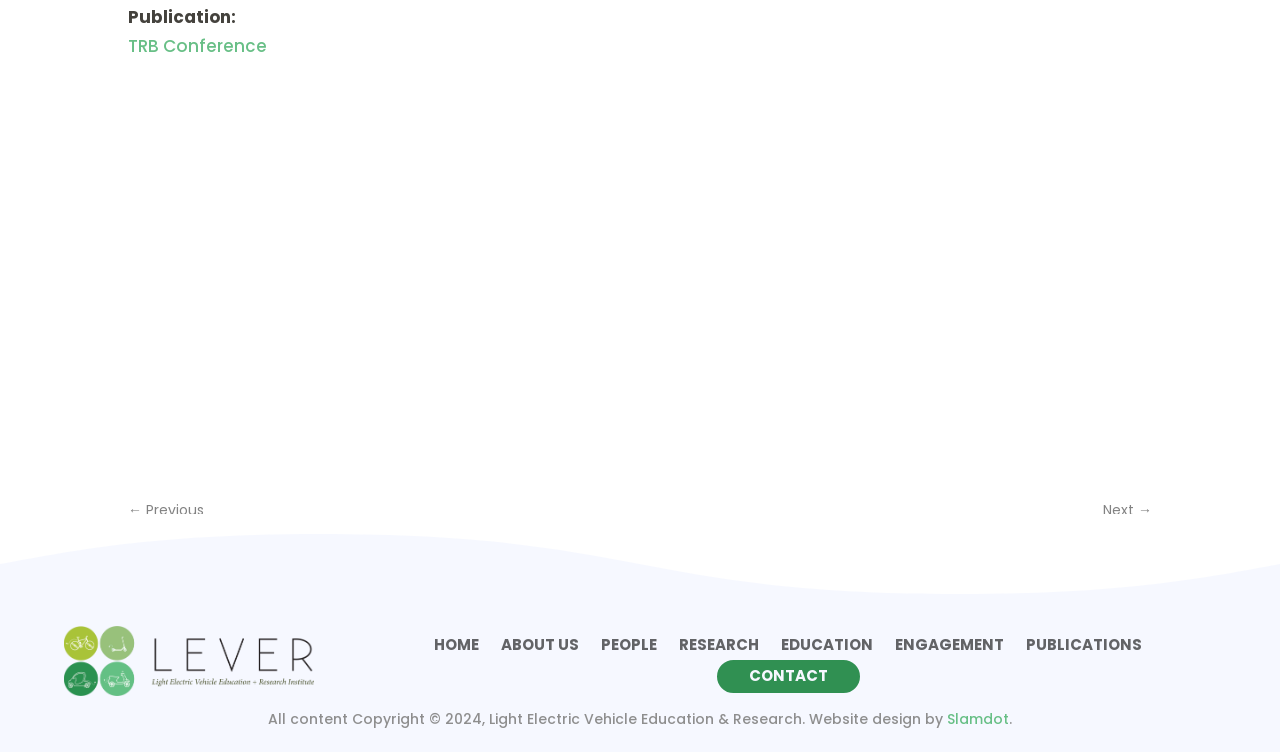Please identify the bounding box coordinates of the clickable element to fulfill the following instruction: "go to HOME". The coordinates should be four float numbers between 0 and 1, i.e., [left, top, right, bottom].

[0.339, 0.848, 0.374, 0.877]